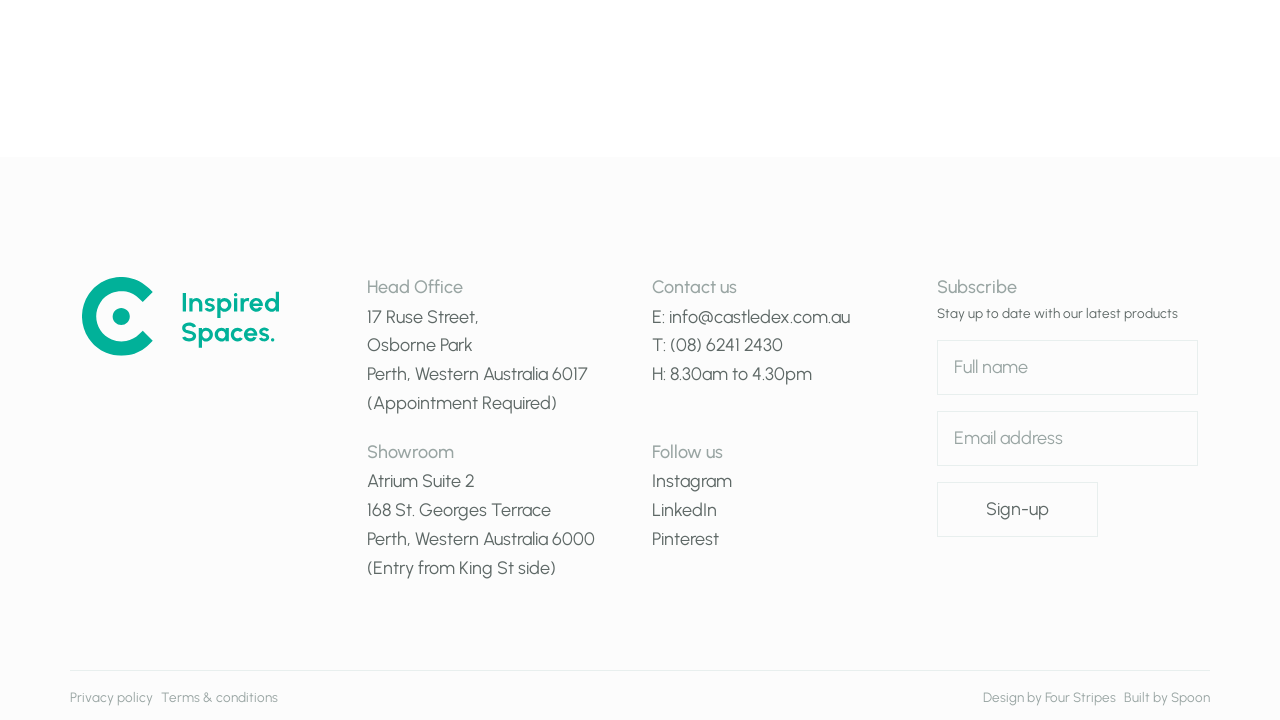Provide a brief response to the question below using a single word or phrase: 
What is the business hour?

8.30am to 4.30pm